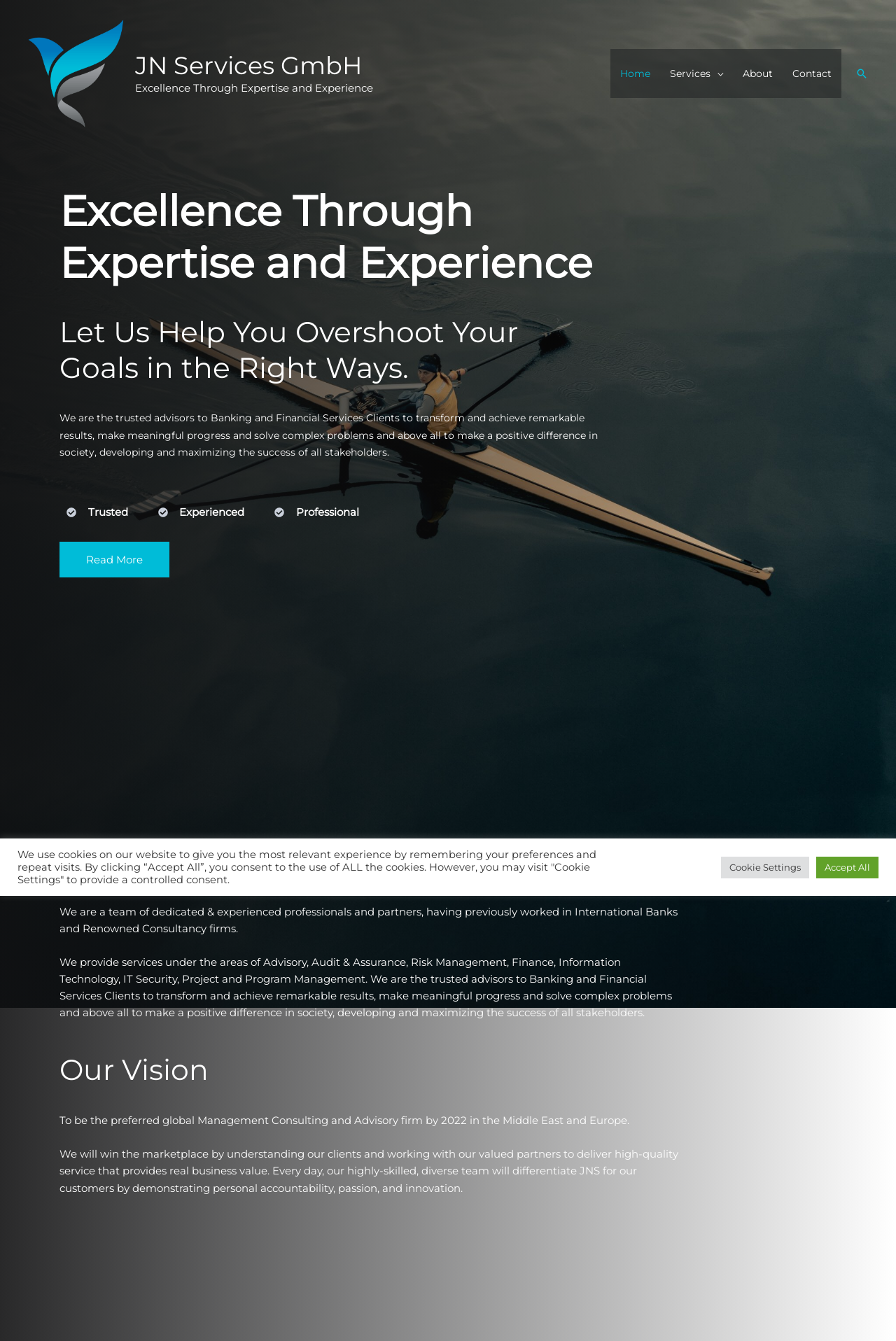What is the company name?
Please provide a single word or phrase as your answer based on the image.

JN Services GmbH